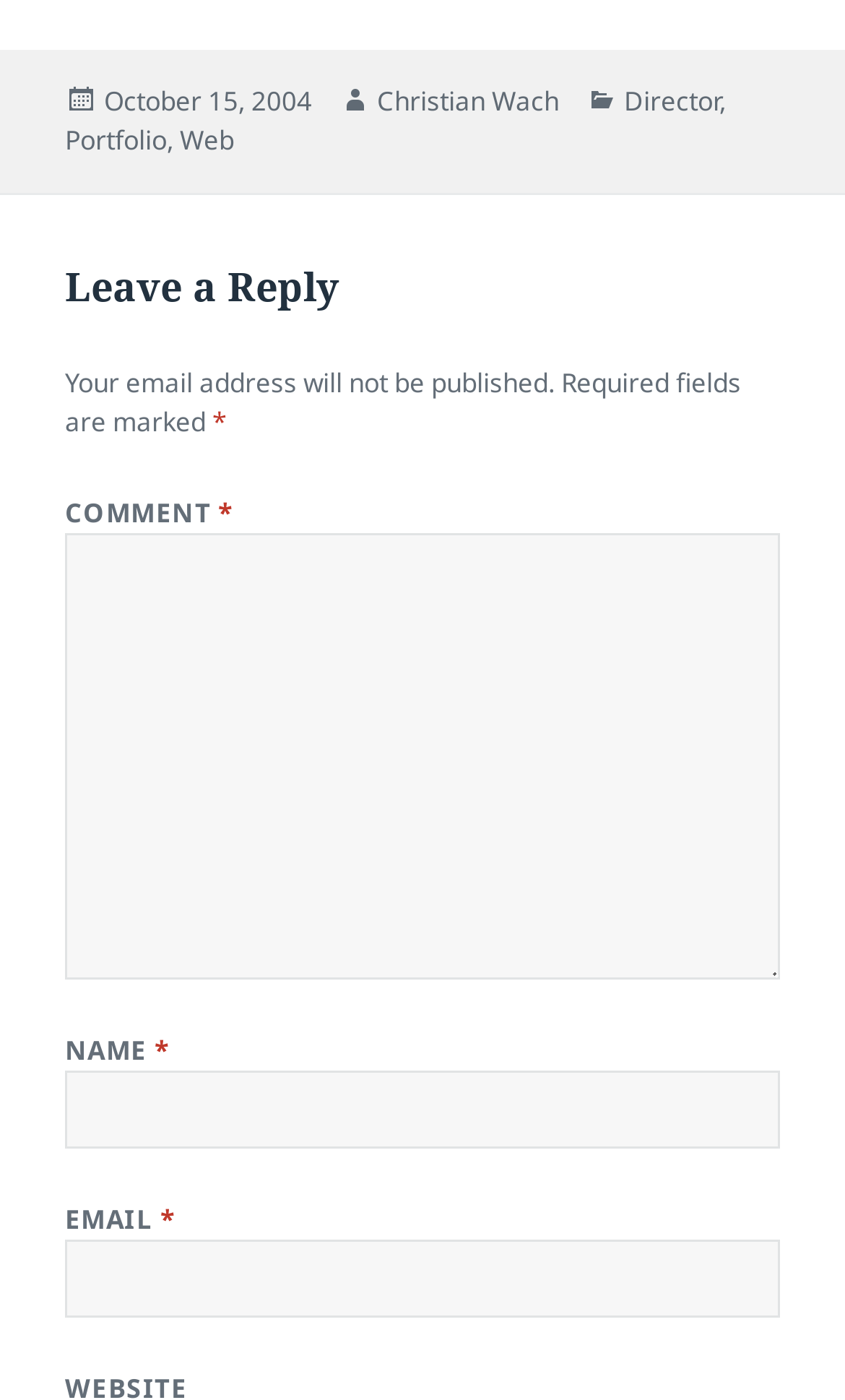What is the date of the post?
Refer to the image and give a detailed response to the question.

I found the date of the post by looking at the footer section of the webpage, where it says 'Posted on' followed by the date 'October 15, 2004'.